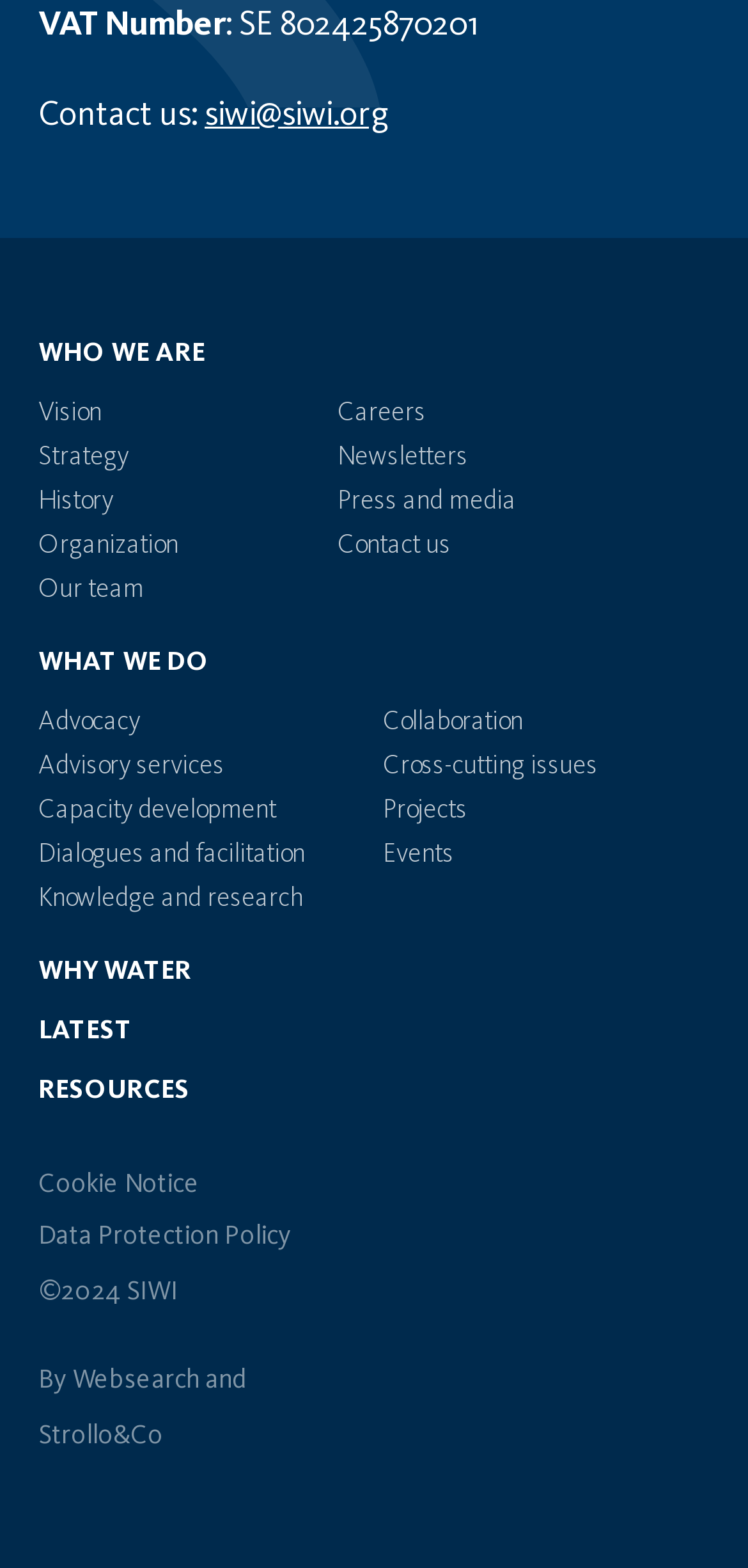Can you find the bounding box coordinates for the element that needs to be clicked to execute this instruction: "Explore the latest news"? The coordinates should be given as four float numbers between 0 and 1, i.e., [left, top, right, bottom].

[0.051, 0.644, 0.177, 0.682]